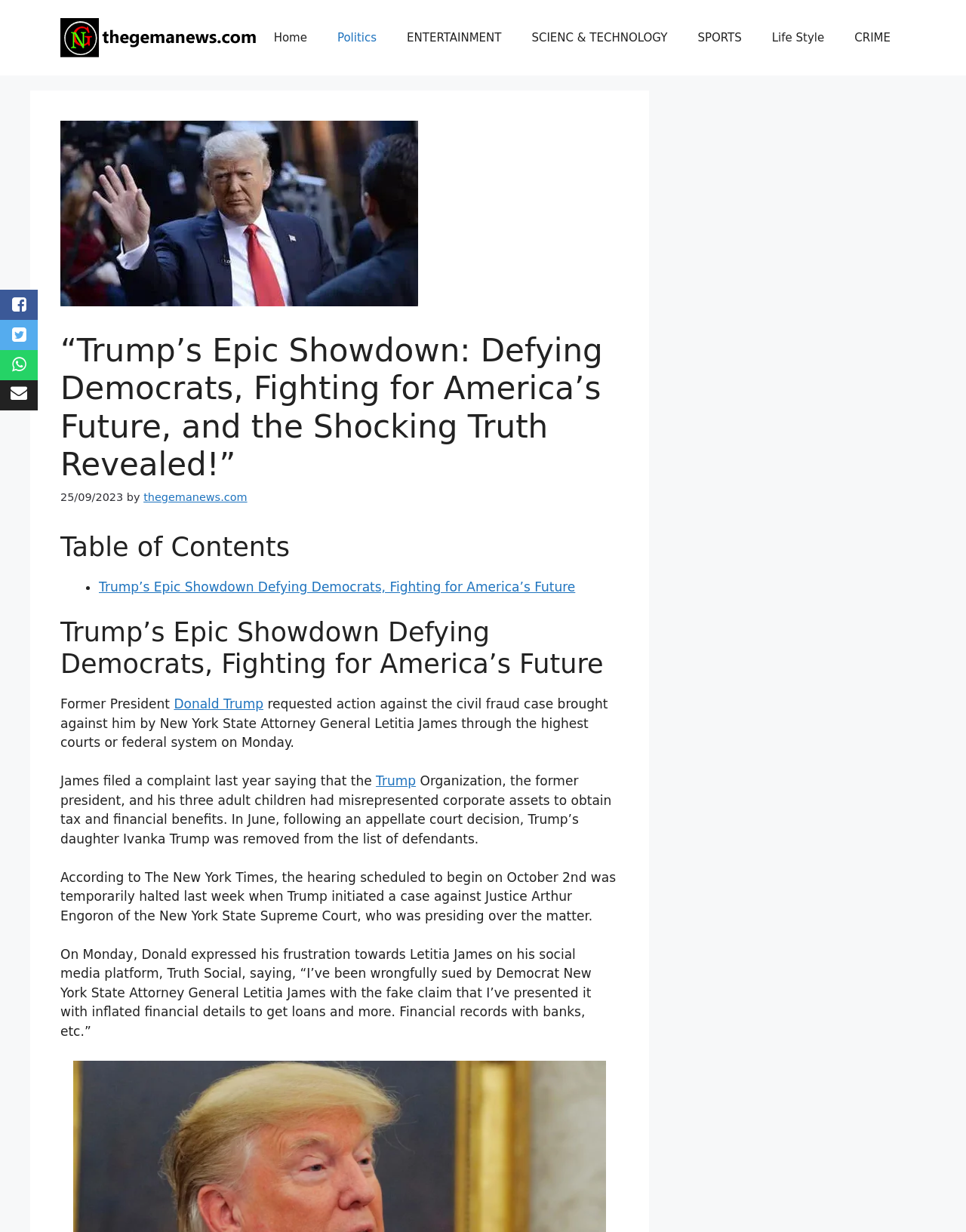What is the main topic of this webpage?
Please answer the question as detailed as possible.

Based on the webpage content, the main topic is about former President Donald Trump's legal case, specifically the civil fraud case brought against him by New York State Attorney General Letitia James.